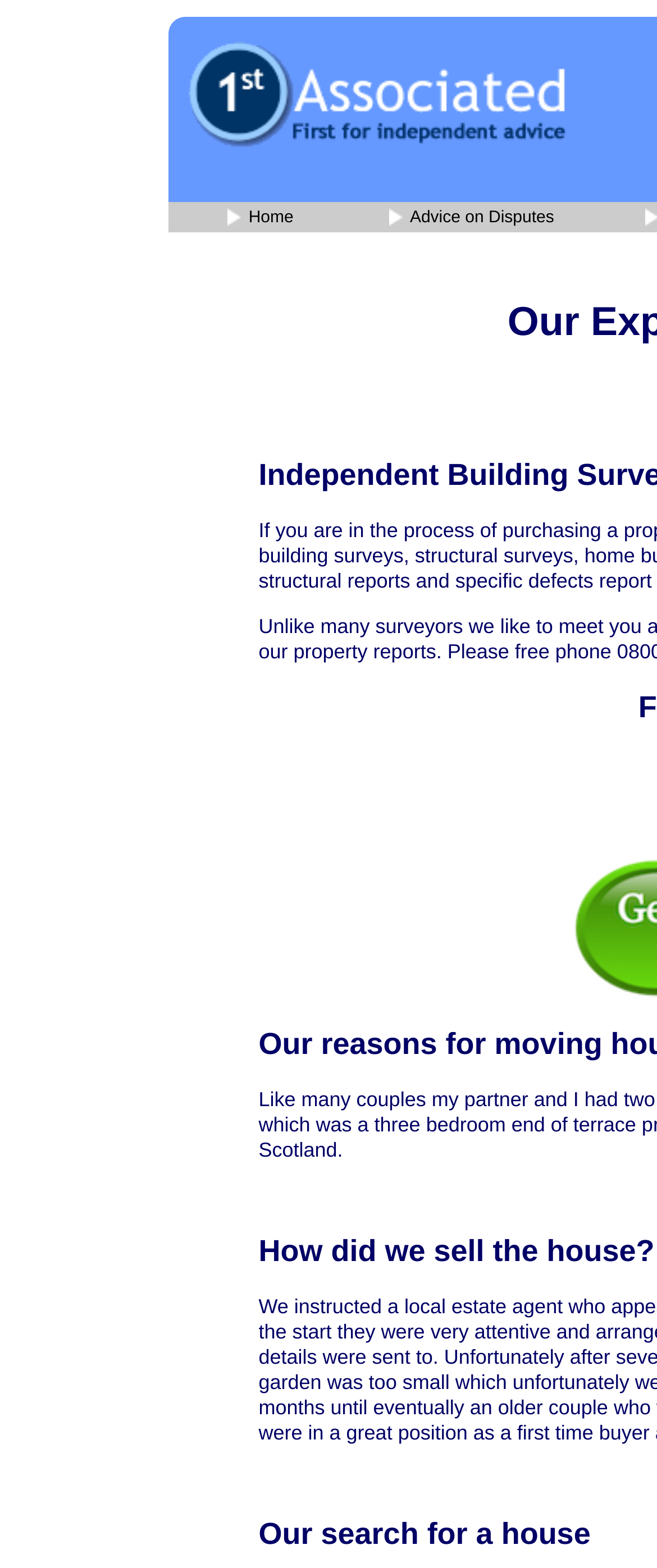What is the first menu item on the top navigation bar? Based on the image, give a response in one word or a short phrase.

Home